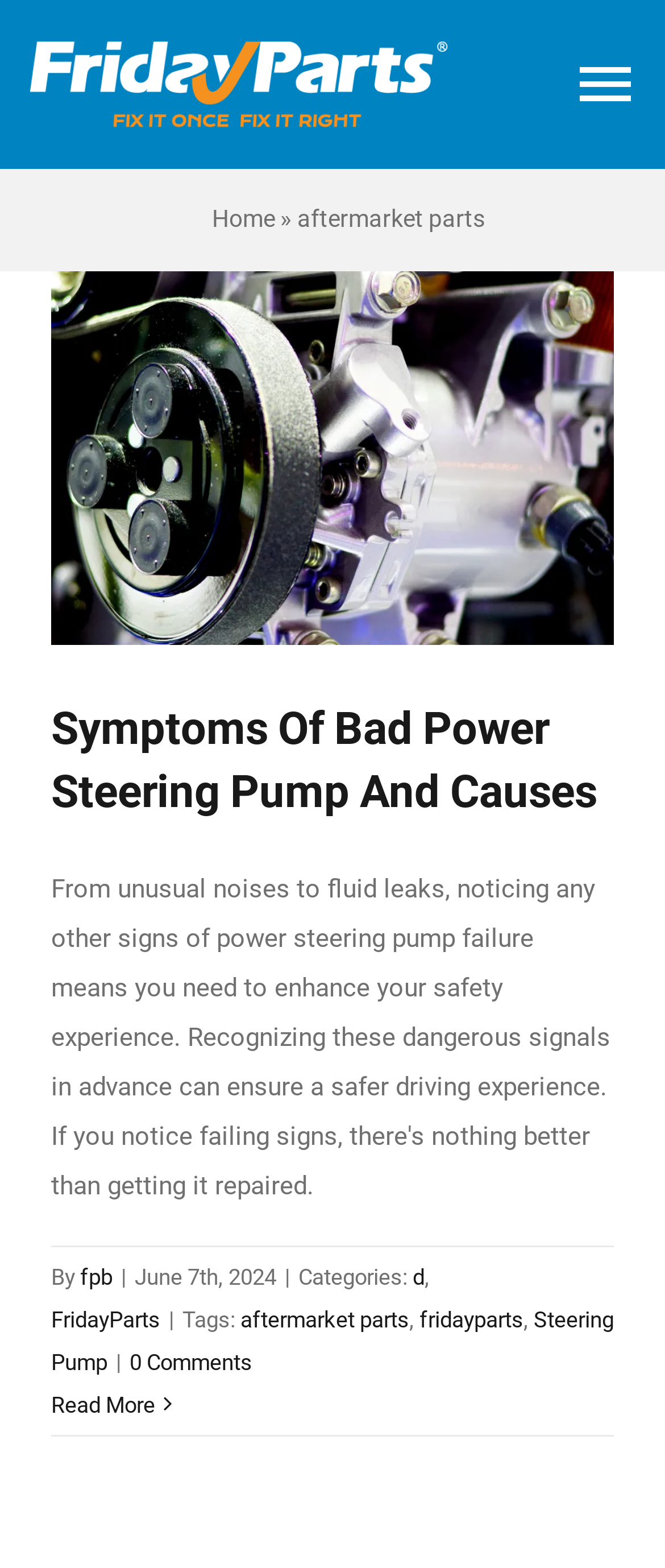Identify the bounding box coordinates for the UI element described as: "Go to Top". The coordinates should be provided as four floats between 0 and 1: [left, top, right, bottom].

[0.695, 0.642, 0.808, 0.69]